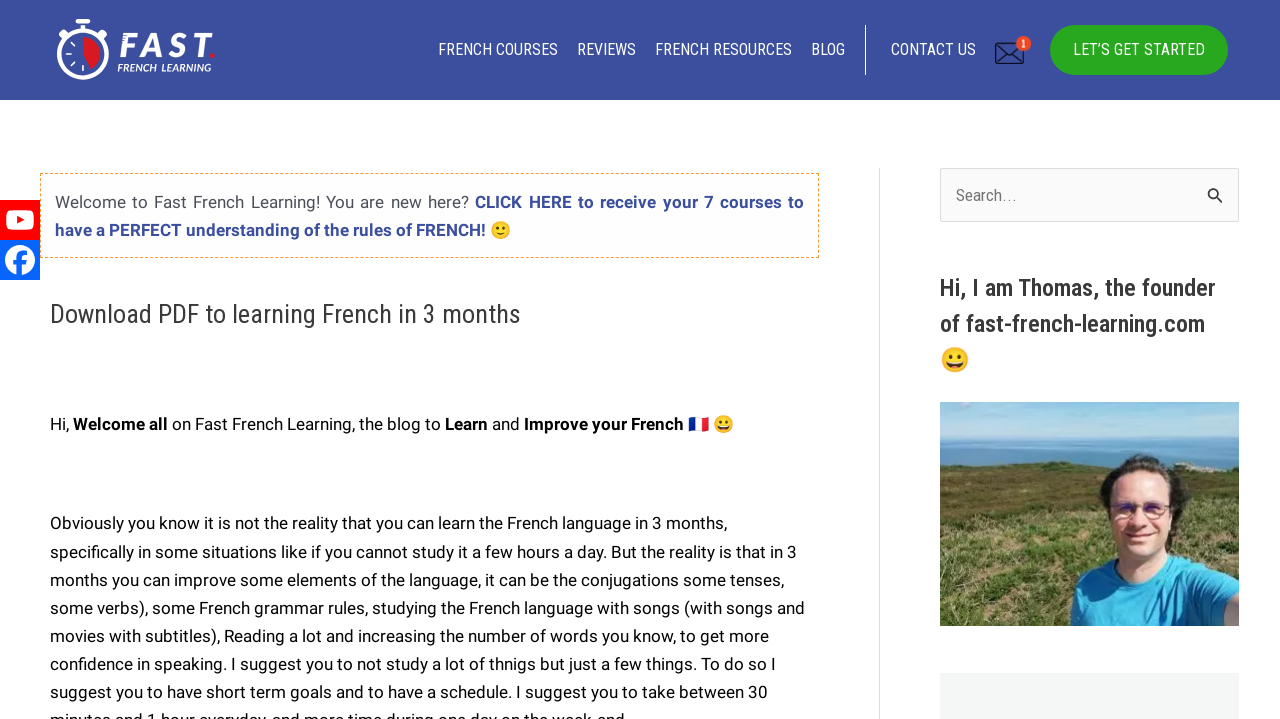With reference to the image, please provide a detailed answer to the following question: What is the purpose of the search box?

The search box is located at the top right corner of the webpage and has a placeholder text 'Search for:'. This suggests that the purpose of the search box is to allow users to search for specific content within the website.